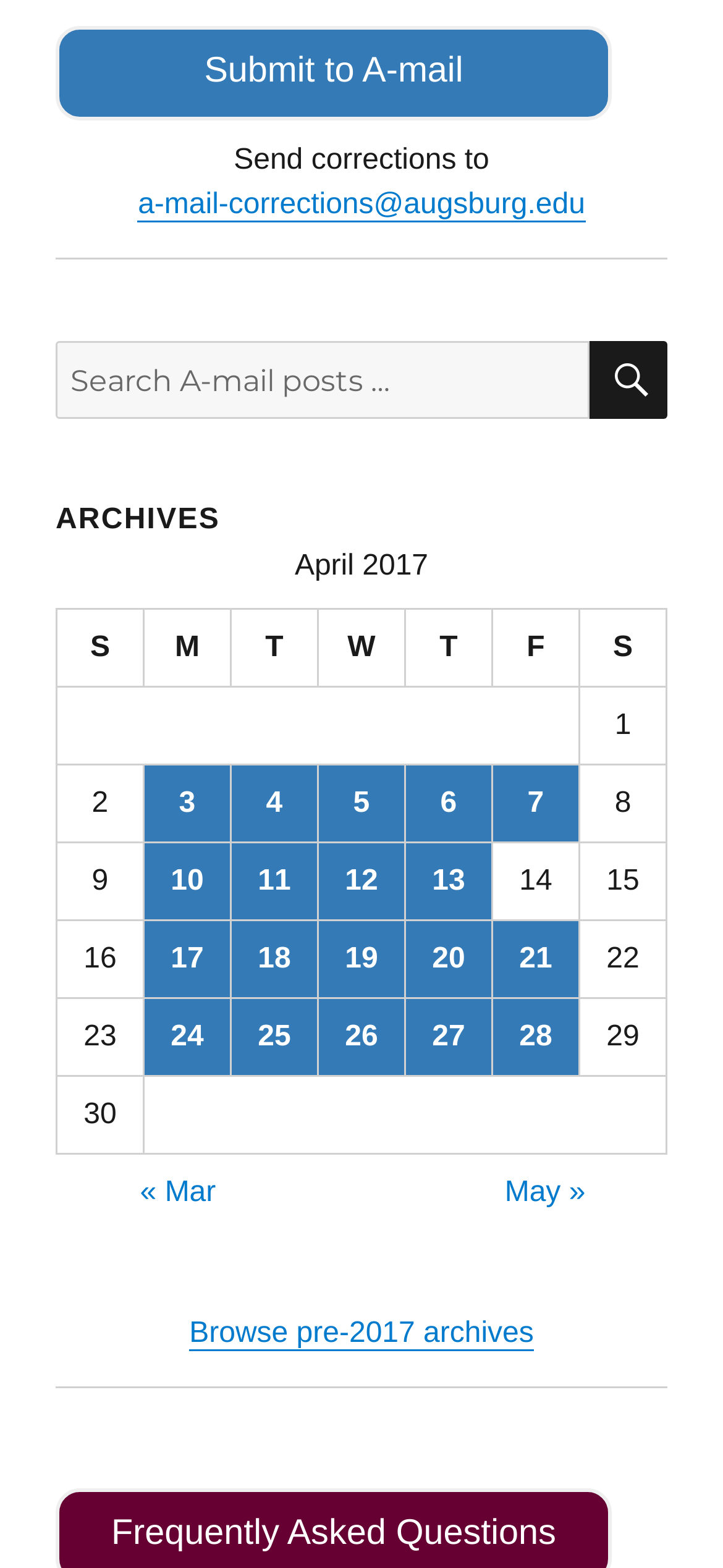Identify the bounding box coordinates of the region I need to click to complete this instruction: "Check corrections email".

[0.191, 0.12, 0.809, 0.14]